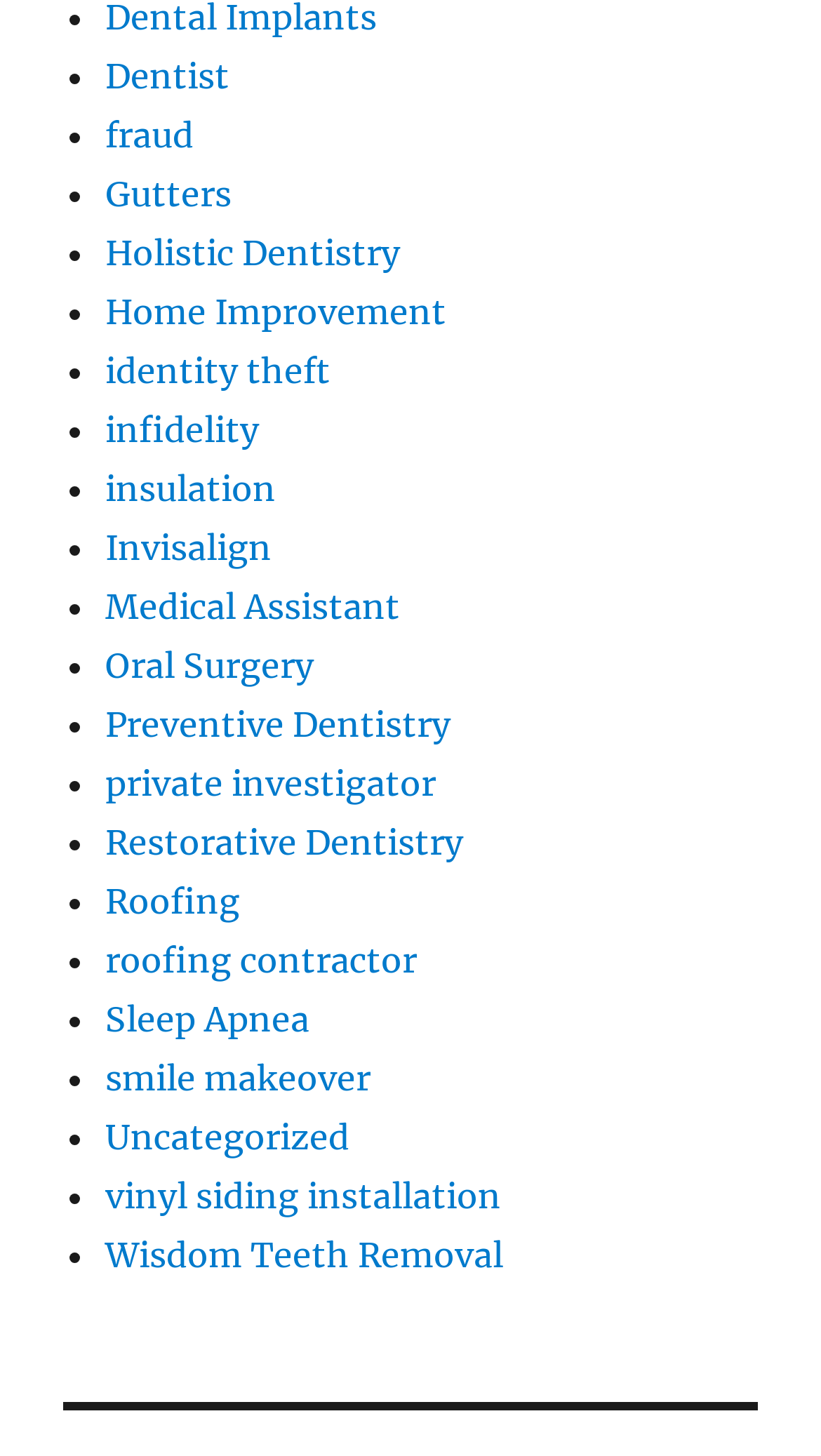What is the 10th item in the list?
Based on the image, provide your answer in one word or phrase.

Invisalign